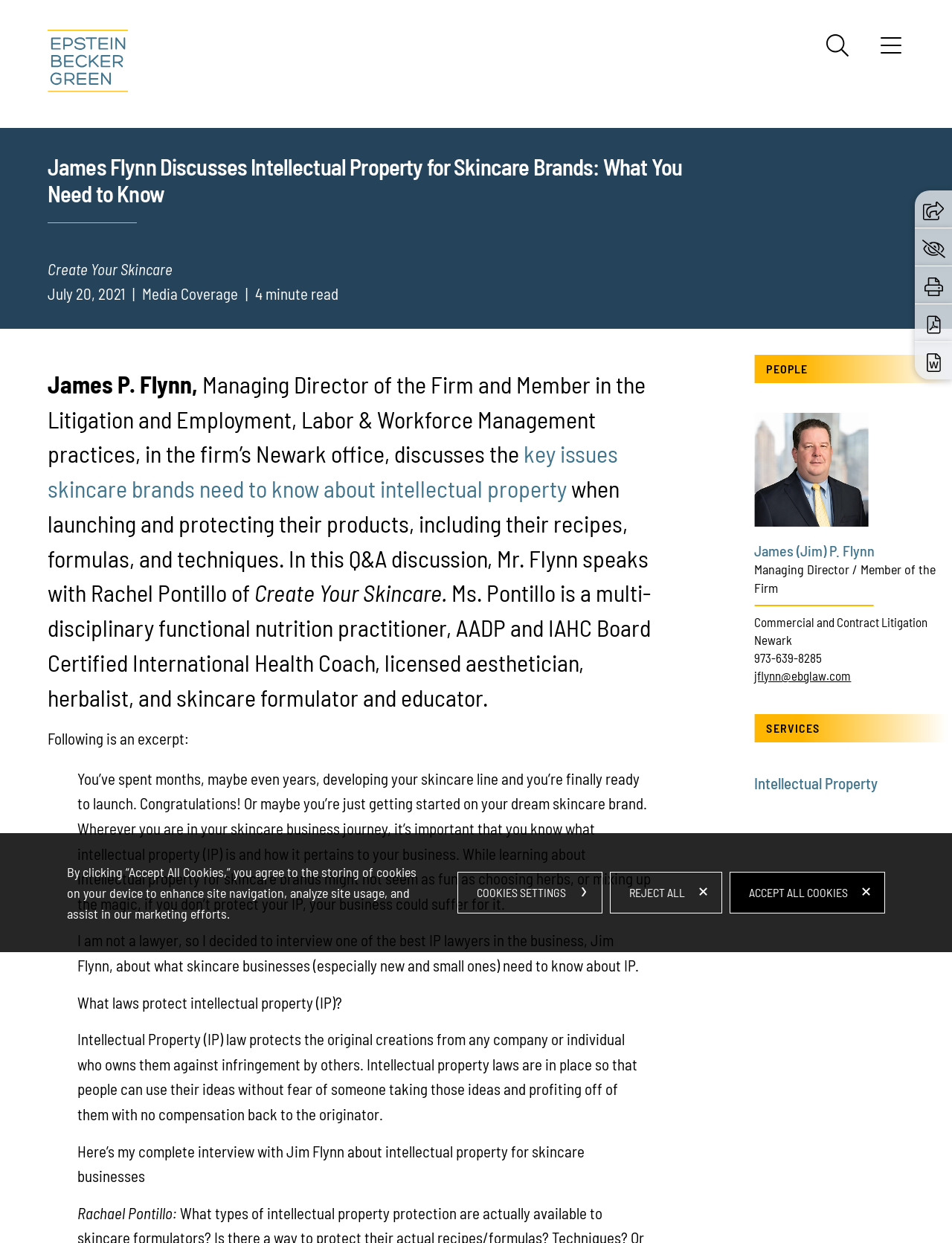Who is the author of the article or the person being interviewed?
Please answer using one word or phrase, based on the screenshot.

James P. Flynn